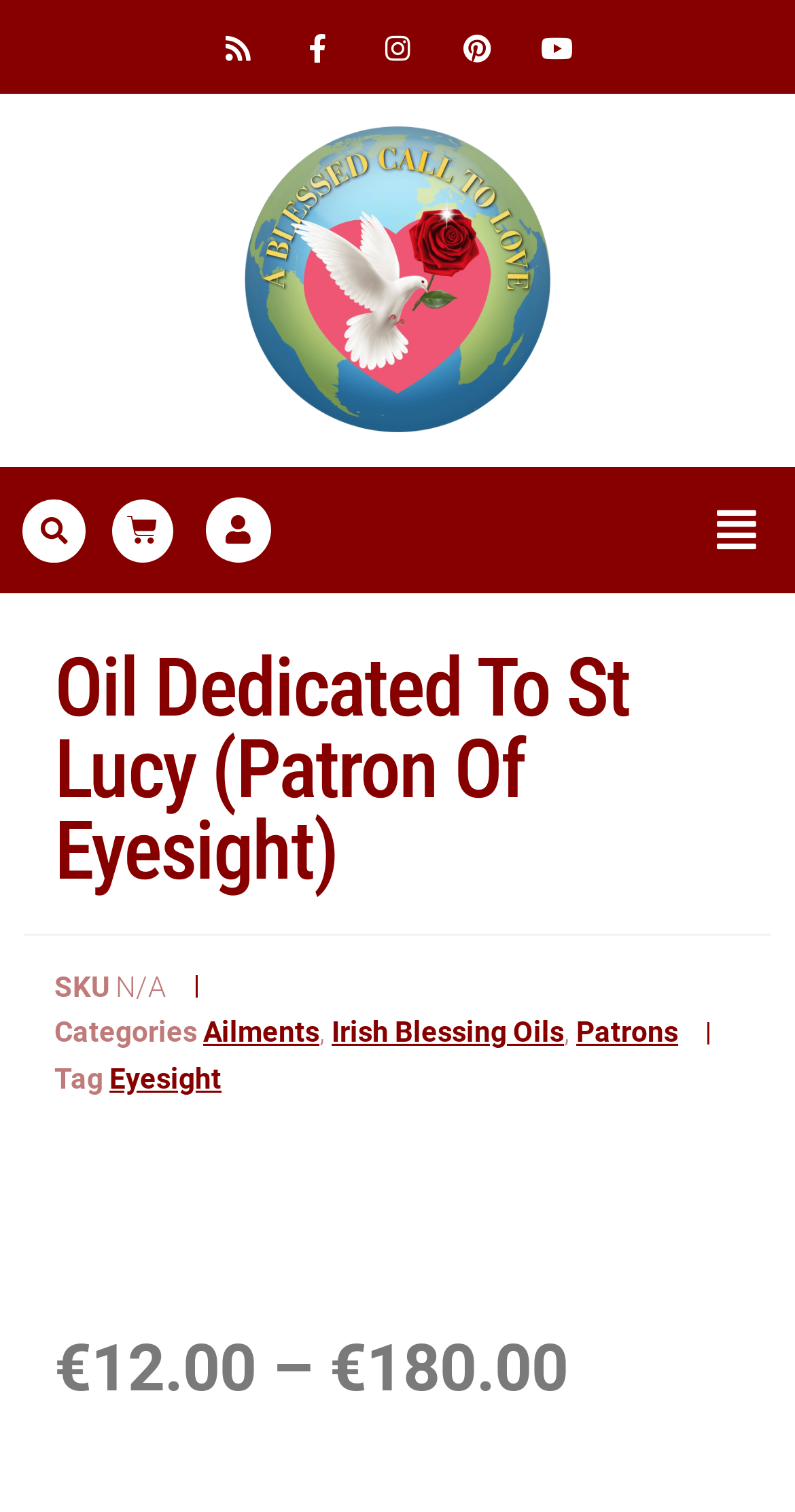Answer the question using only one word or a concise phrase: Is the menu expanded?

No